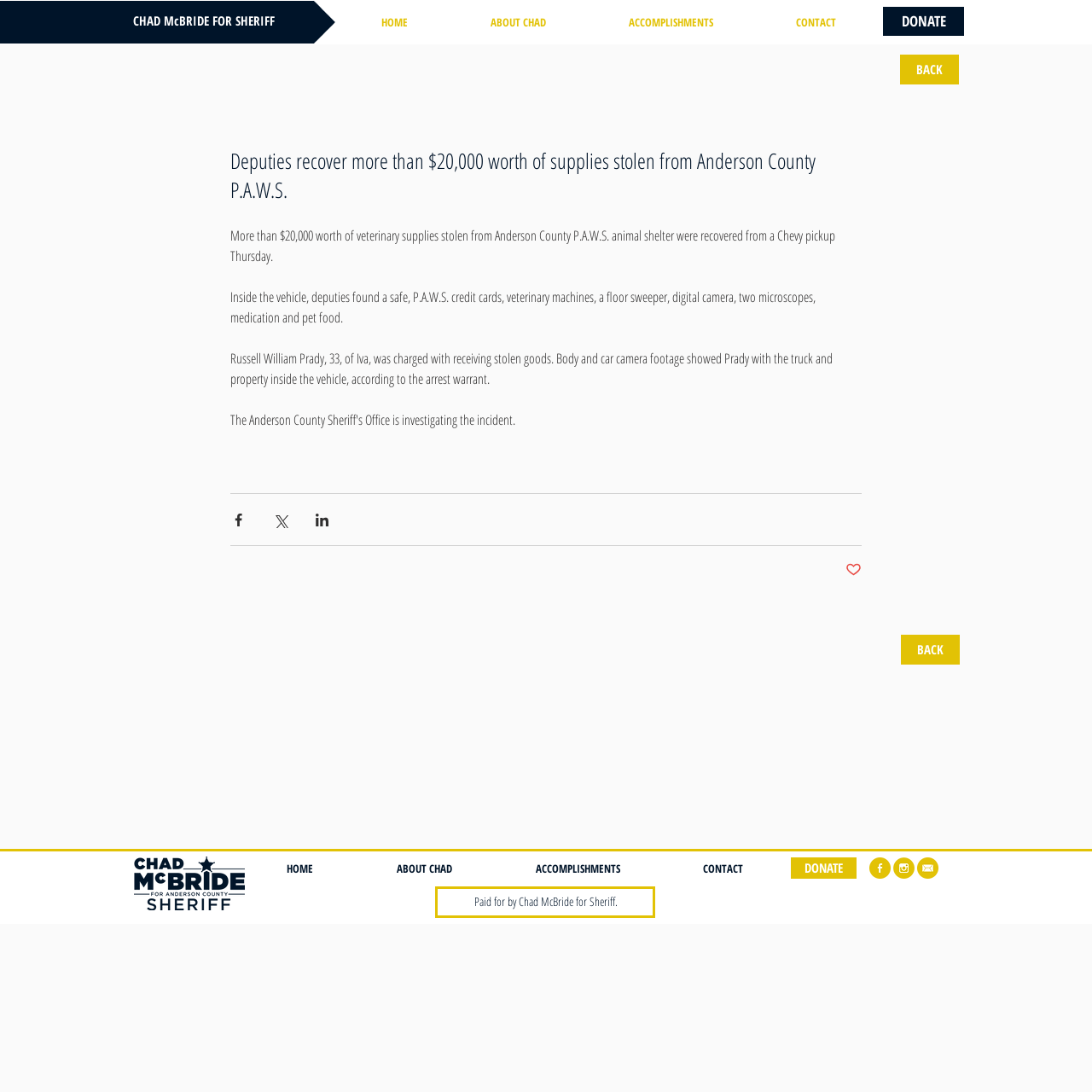Can you show the bounding box coordinates of the region to click on to complete the task described in the instruction: "Click on the 'BACK' link"?

[0.824, 0.05, 0.878, 0.077]